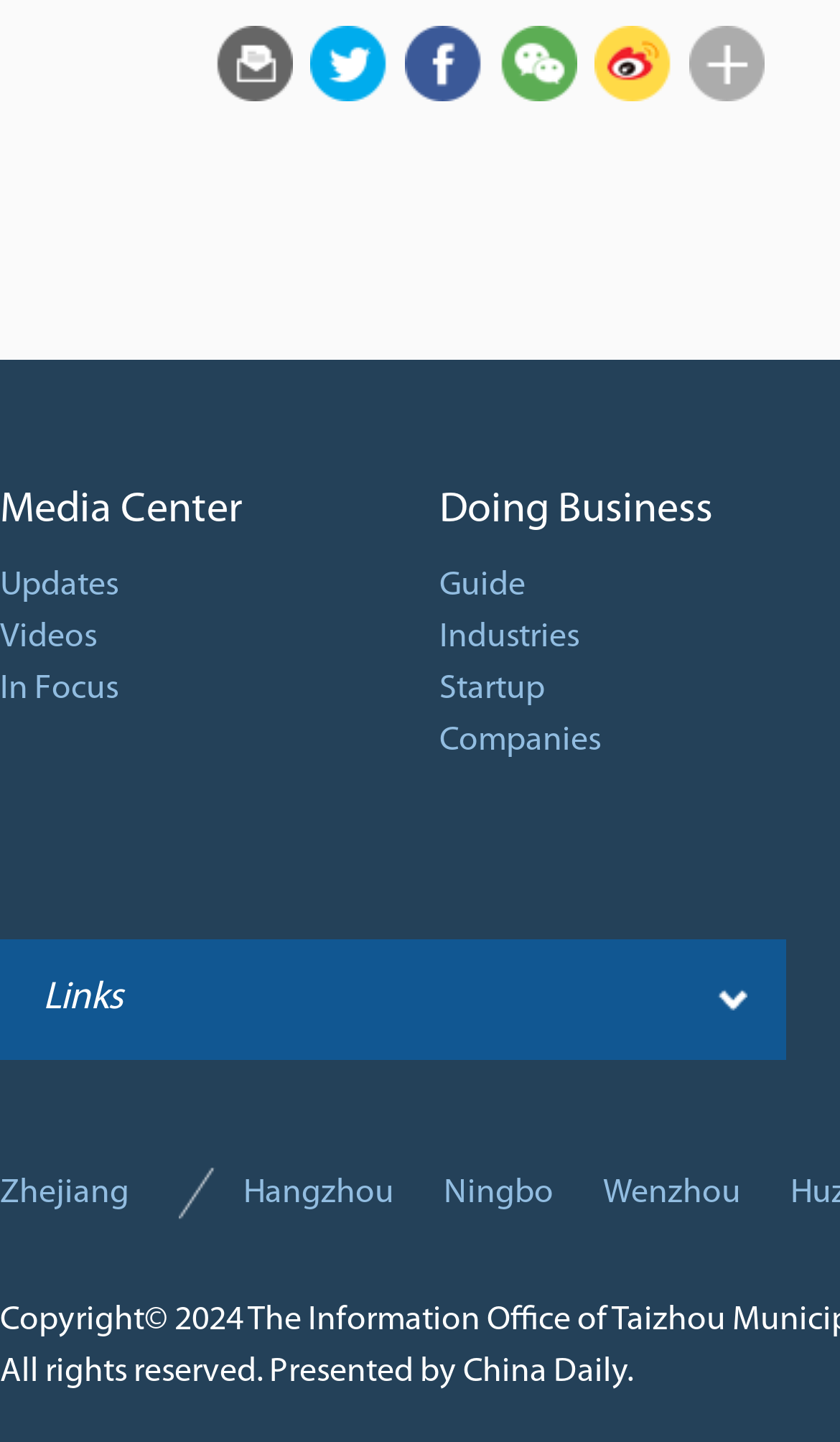What is the last item in the footer section?
Refer to the image and respond with a one-word or short-phrase answer.

Presented by China Daily.